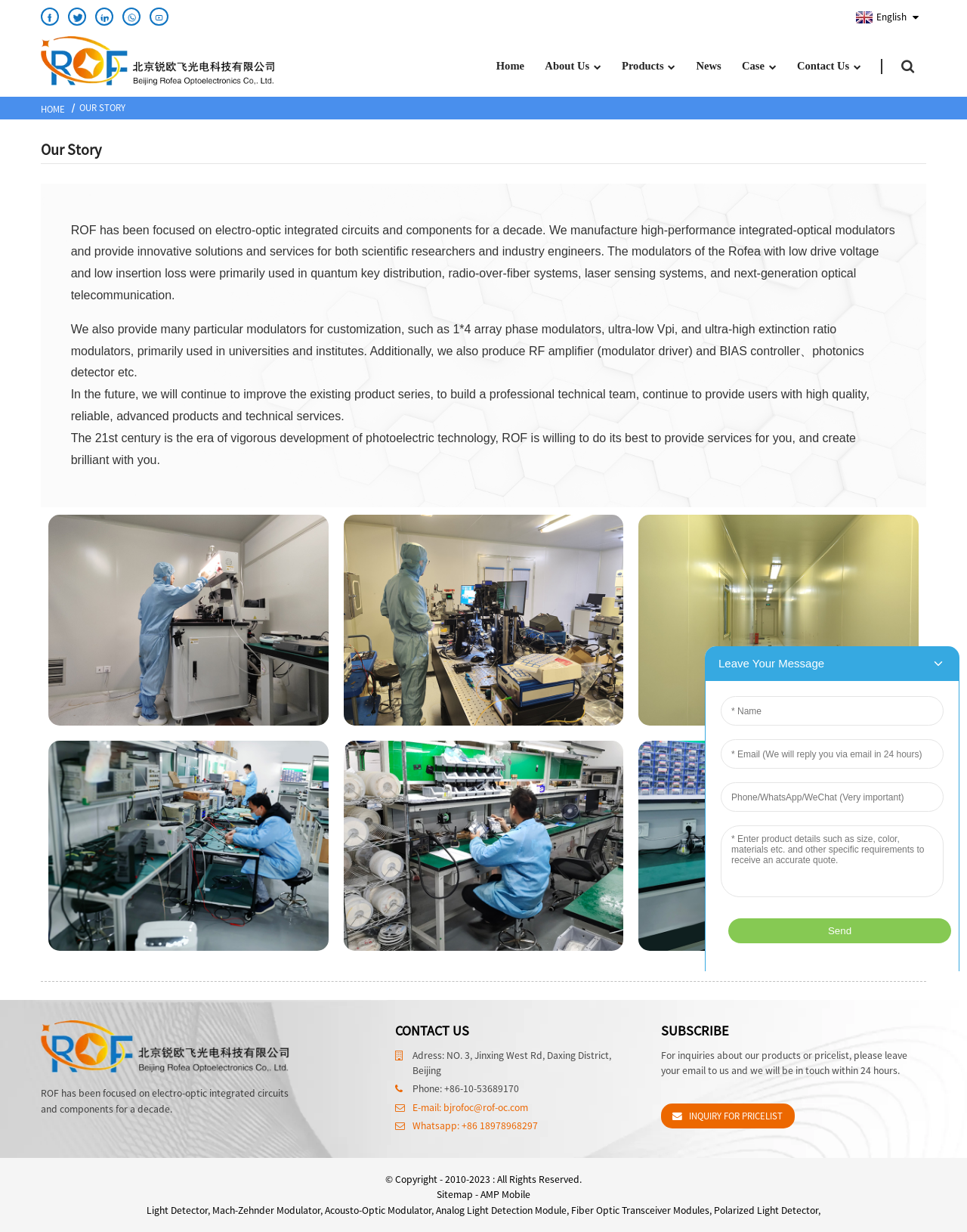What is the company name?
Please elaborate on the answer to the question with detailed information.

The company name can be found in the top-left corner of the webpage, where it is written as 'Rofea Optoelectronics Co., Ltd.' in the 'Our Story' section.